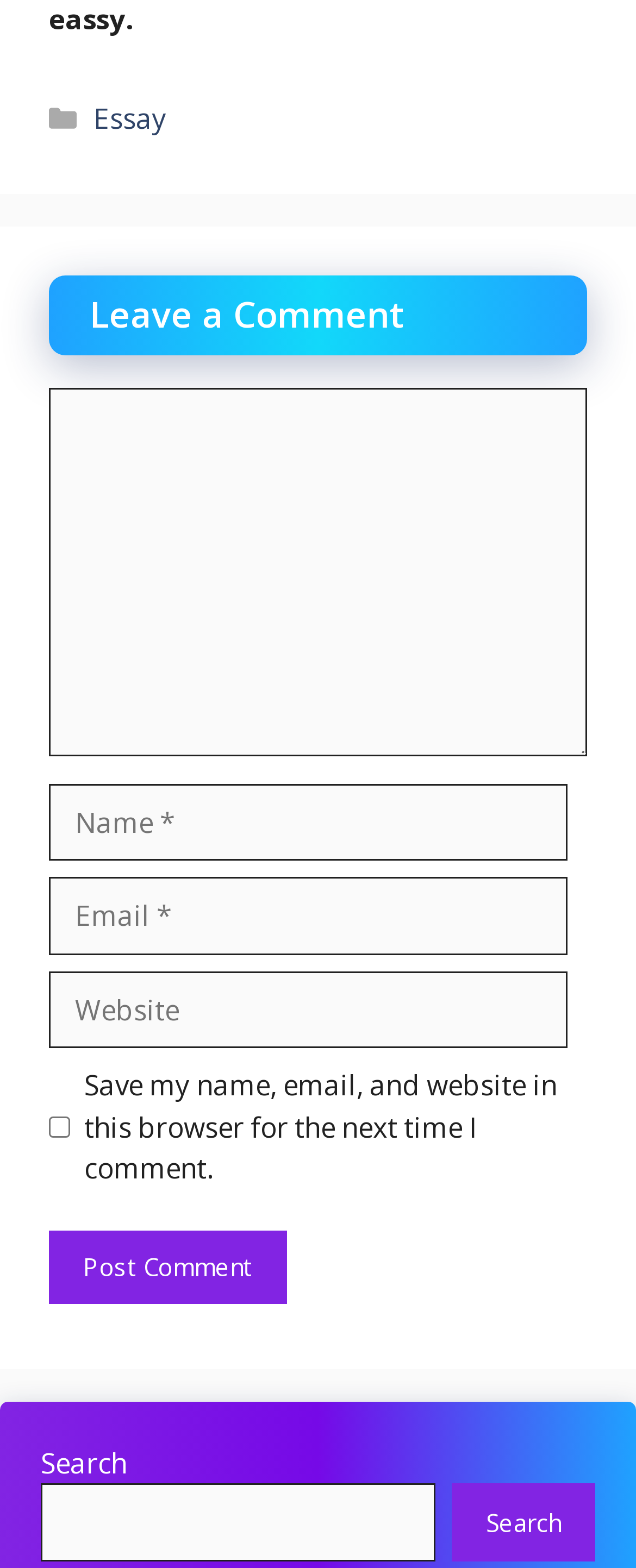Using floating point numbers between 0 and 1, provide the bounding box coordinates in the format (top-left x, top-left y, bottom-right x, bottom-right y). Locate the UI element described here: Search

[0.71, 0.946, 0.936, 0.996]